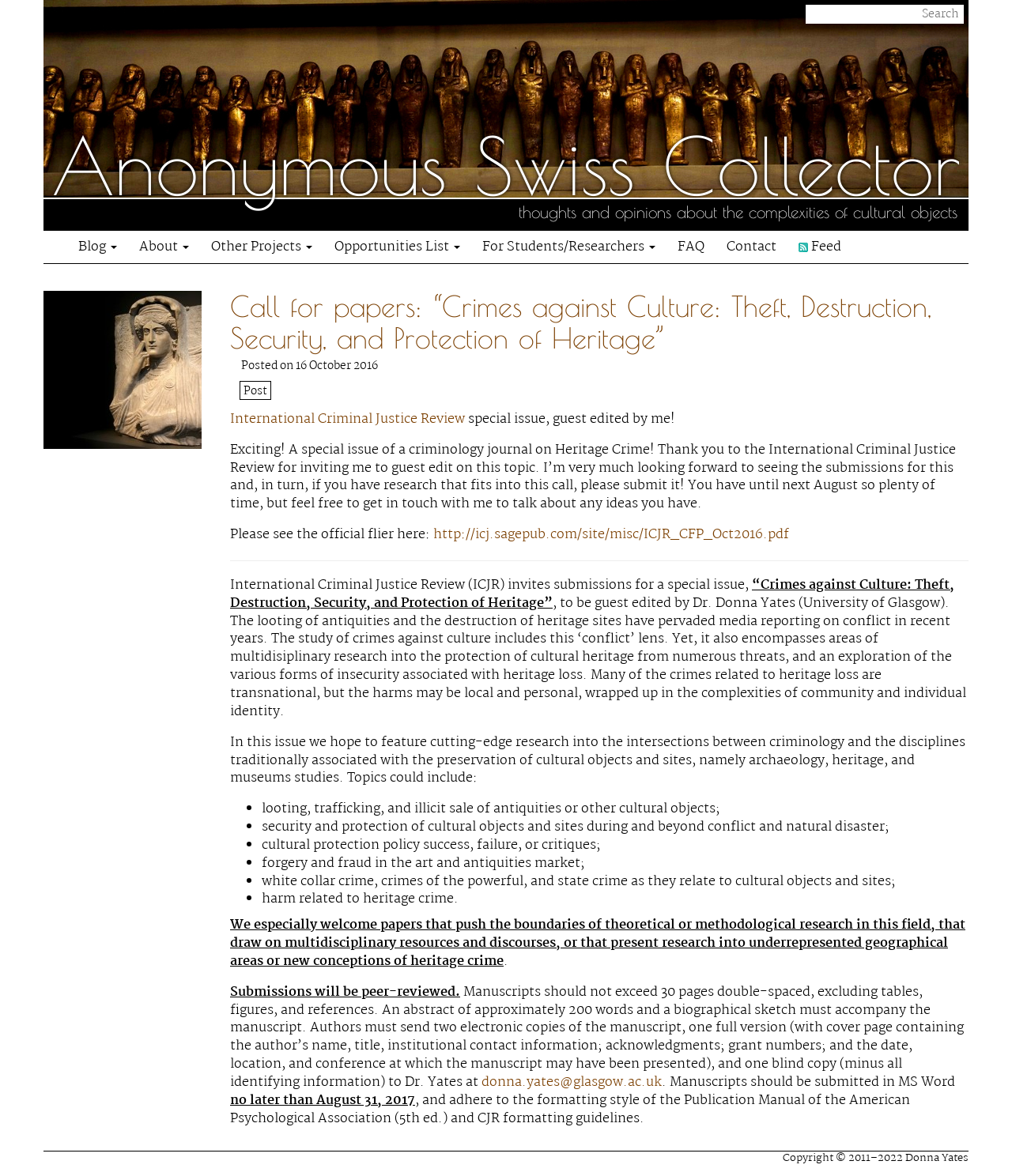Indicate the bounding box coordinates of the element that needs to be clicked to satisfy the following instruction: "Read the blog". The coordinates should be four float numbers between 0 and 1, i.e., [left, top, right, bottom].

[0.066, 0.198, 0.127, 0.224]